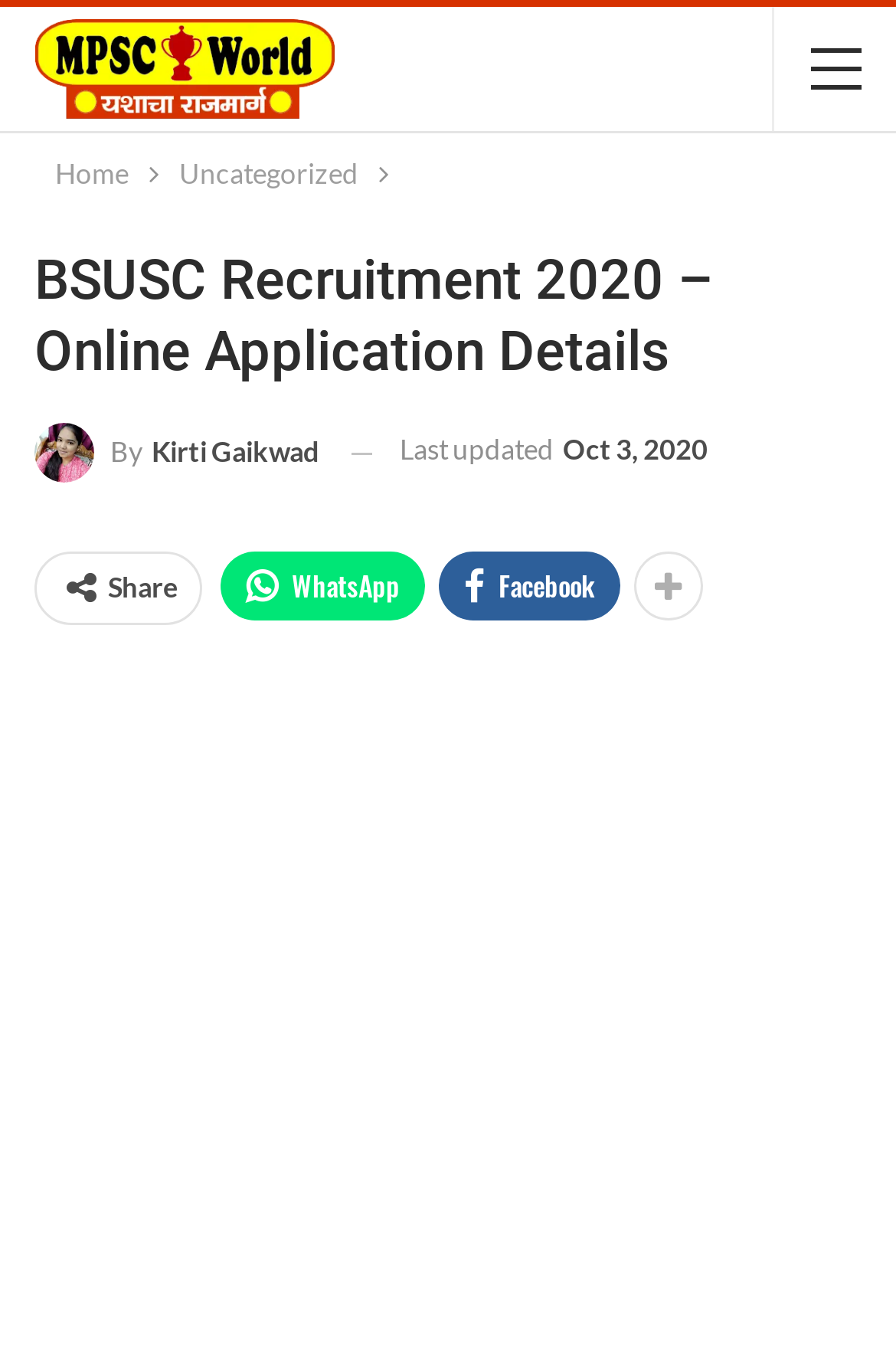From the webpage screenshot, identify the region described by Facebook. Provide the bounding box coordinates as (top-left x, top-left y, bottom-right x, bottom-right y), with each value being a floating point number between 0 and 1.

[0.49, 0.406, 0.692, 0.456]